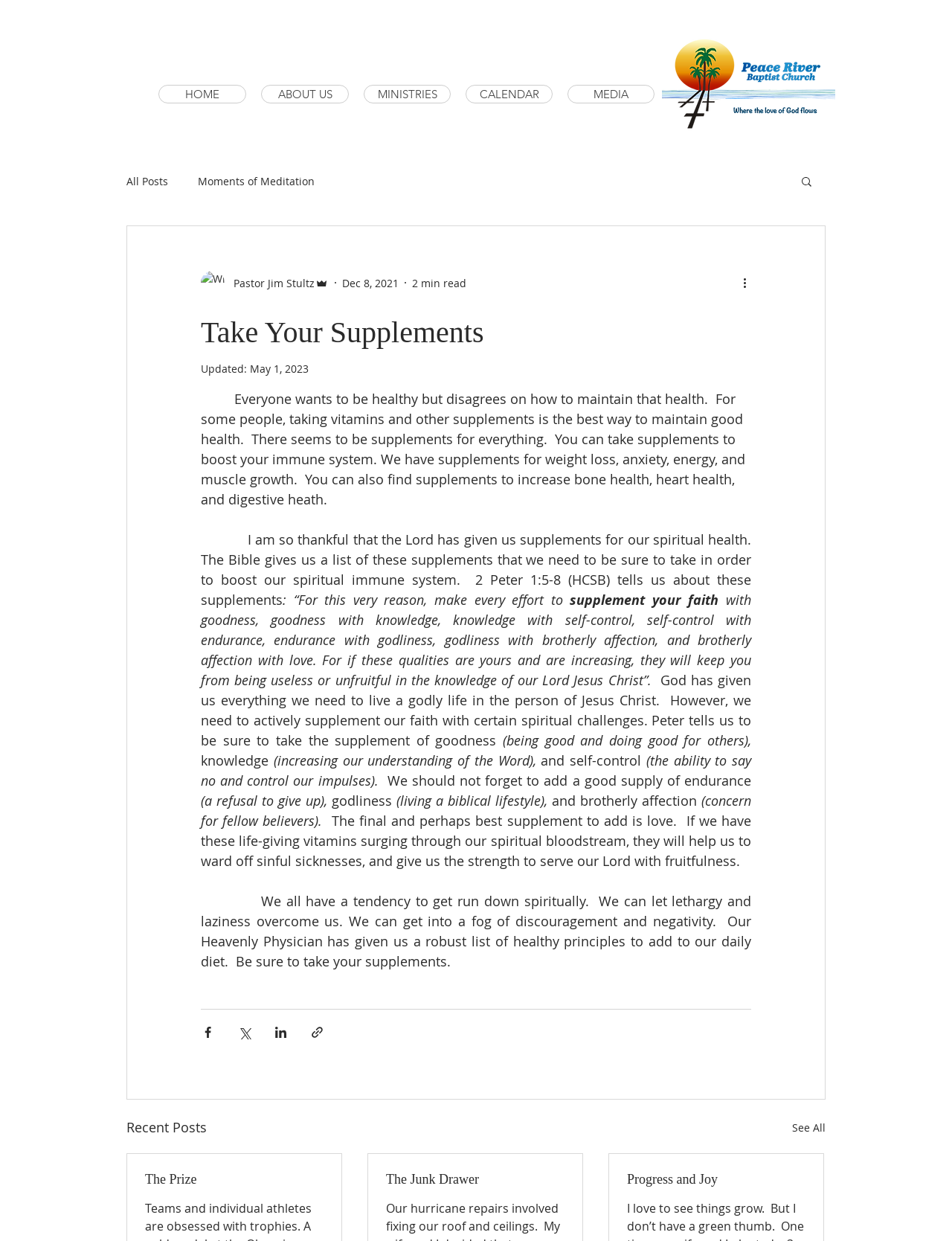Refer to the image and offer a detailed explanation in response to the question: What is the date of the article?

I found the date of the article, Dec 8, 2021, mentioned below the author's name and picture.